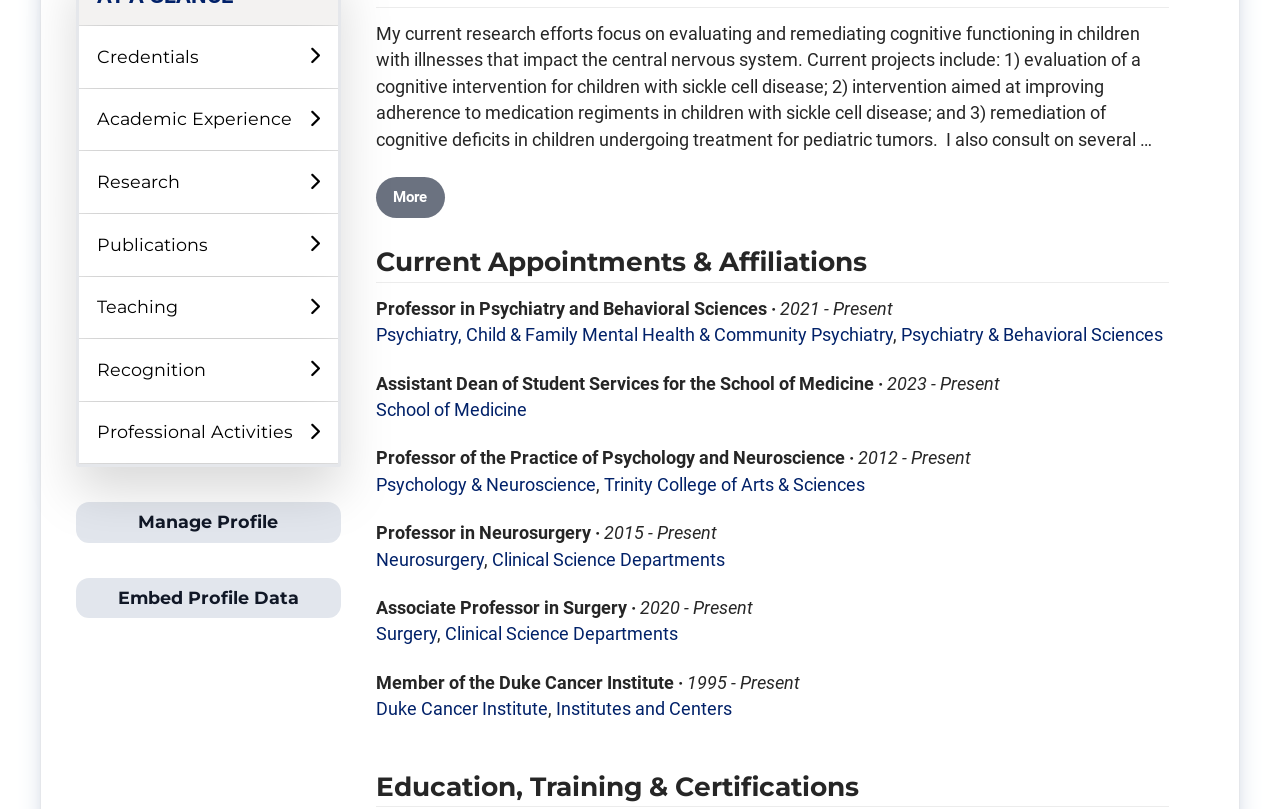Show the bounding box coordinates for the HTML element as described: "Academic Experience".

[0.062, 0.11, 0.264, 0.186]